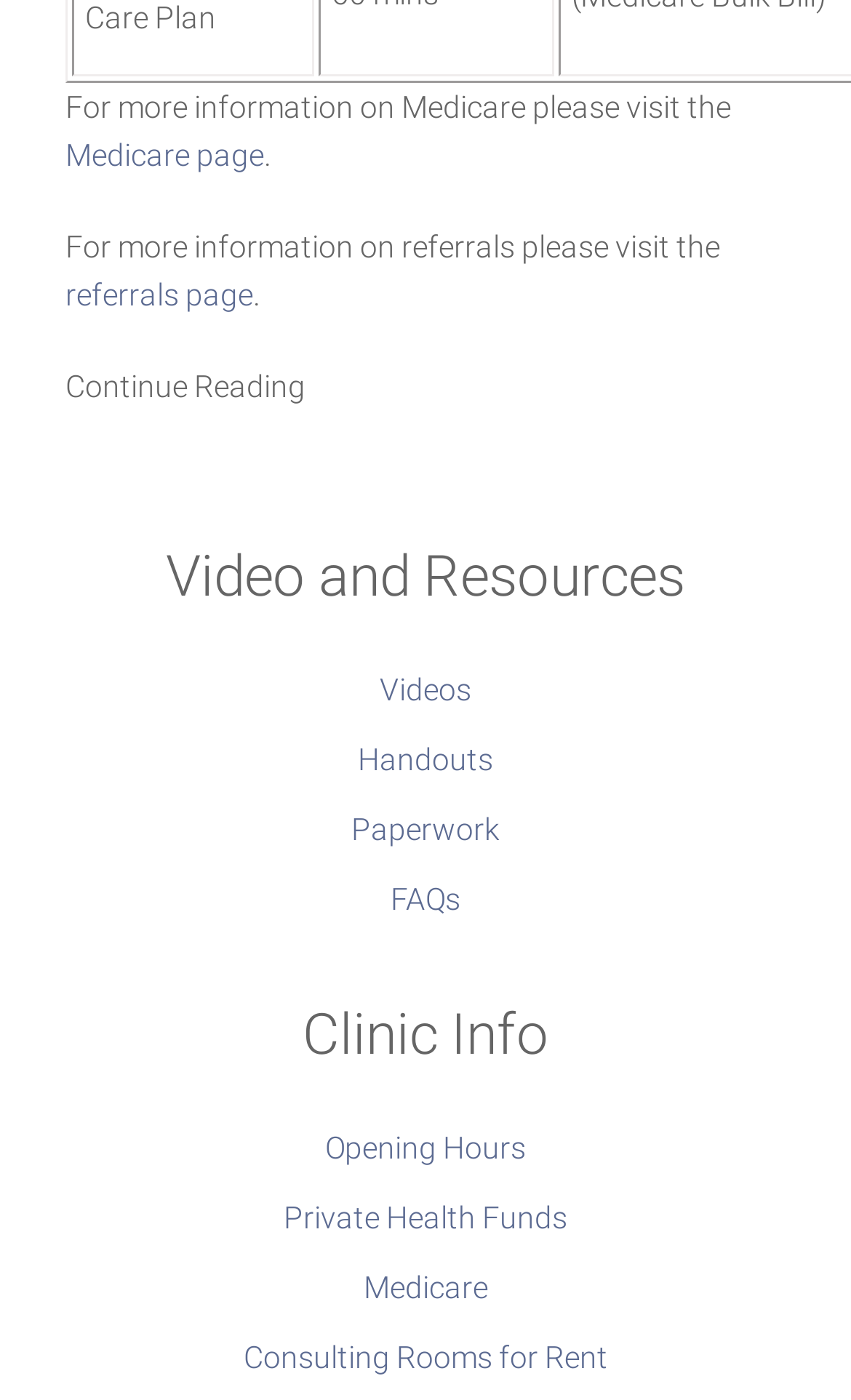Please find the bounding box coordinates of the clickable region needed to complete the following instruction: "visit the Medicare page". The bounding box coordinates must consist of four float numbers between 0 and 1, i.e., [left, top, right, bottom].

[0.077, 0.097, 0.31, 0.122]